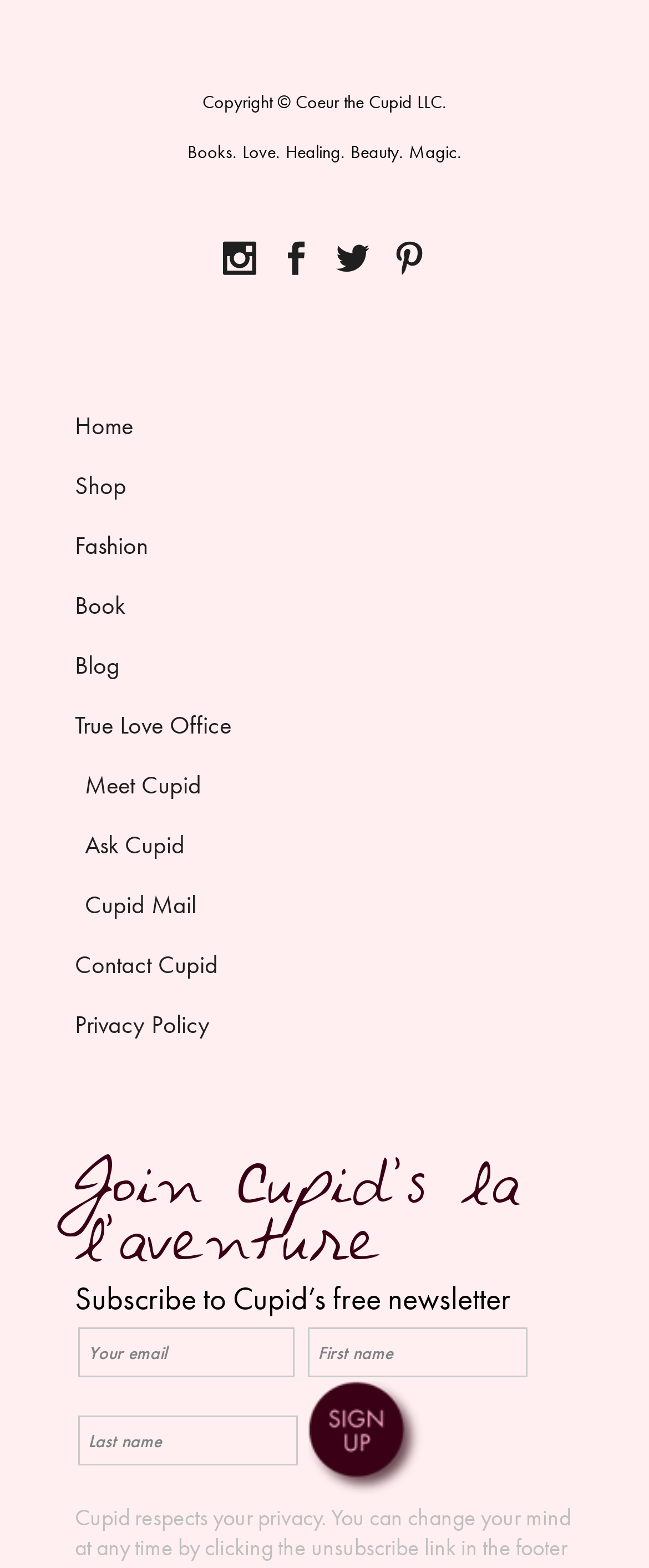Please specify the coordinates of the bounding box for the element that should be clicked to carry out this instruction: "Click the Submit button". The coordinates must be four float numbers between 0 and 1, formatted as [left, top, right, bottom].

[0.474, 0.88, 0.654, 0.954]